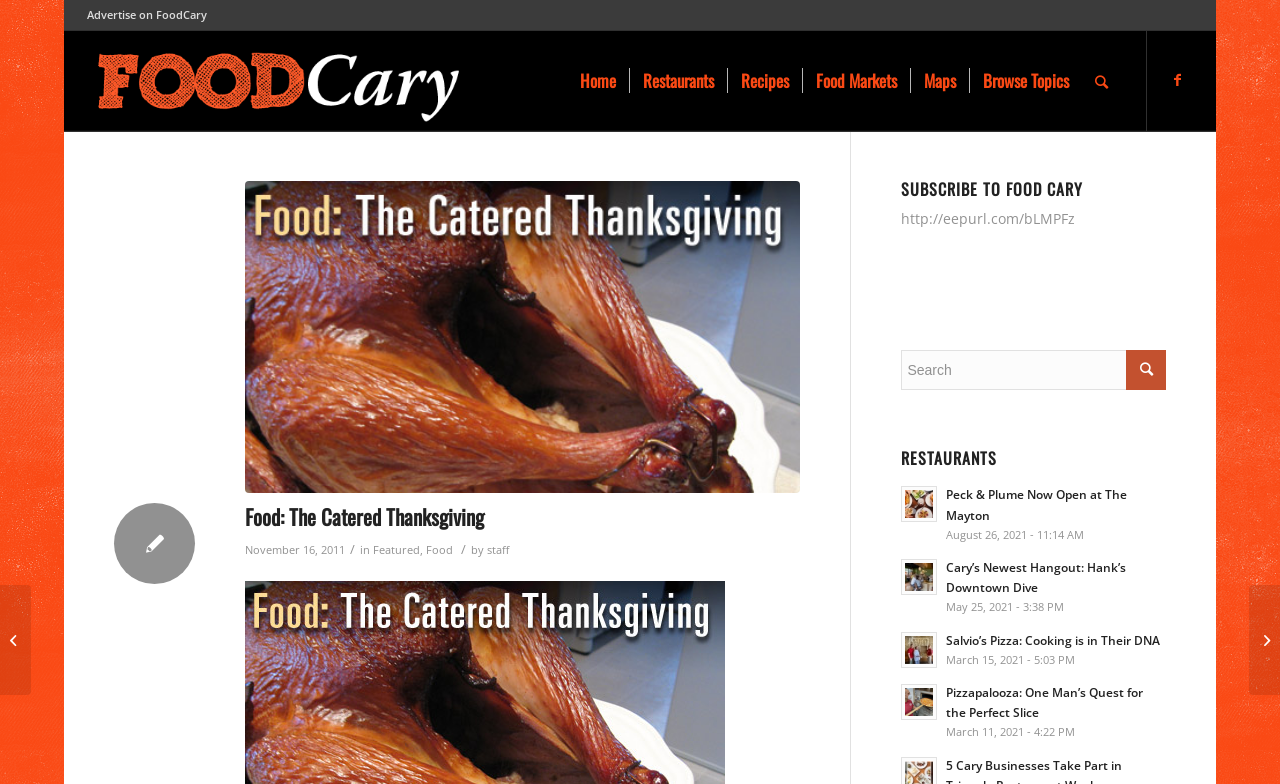Please identify the bounding box coordinates of the region to click in order to complete the task: "Search for something". The coordinates must be four float numbers between 0 and 1, specified as [left, top, right, bottom].

[0.704, 0.446, 0.911, 0.497]